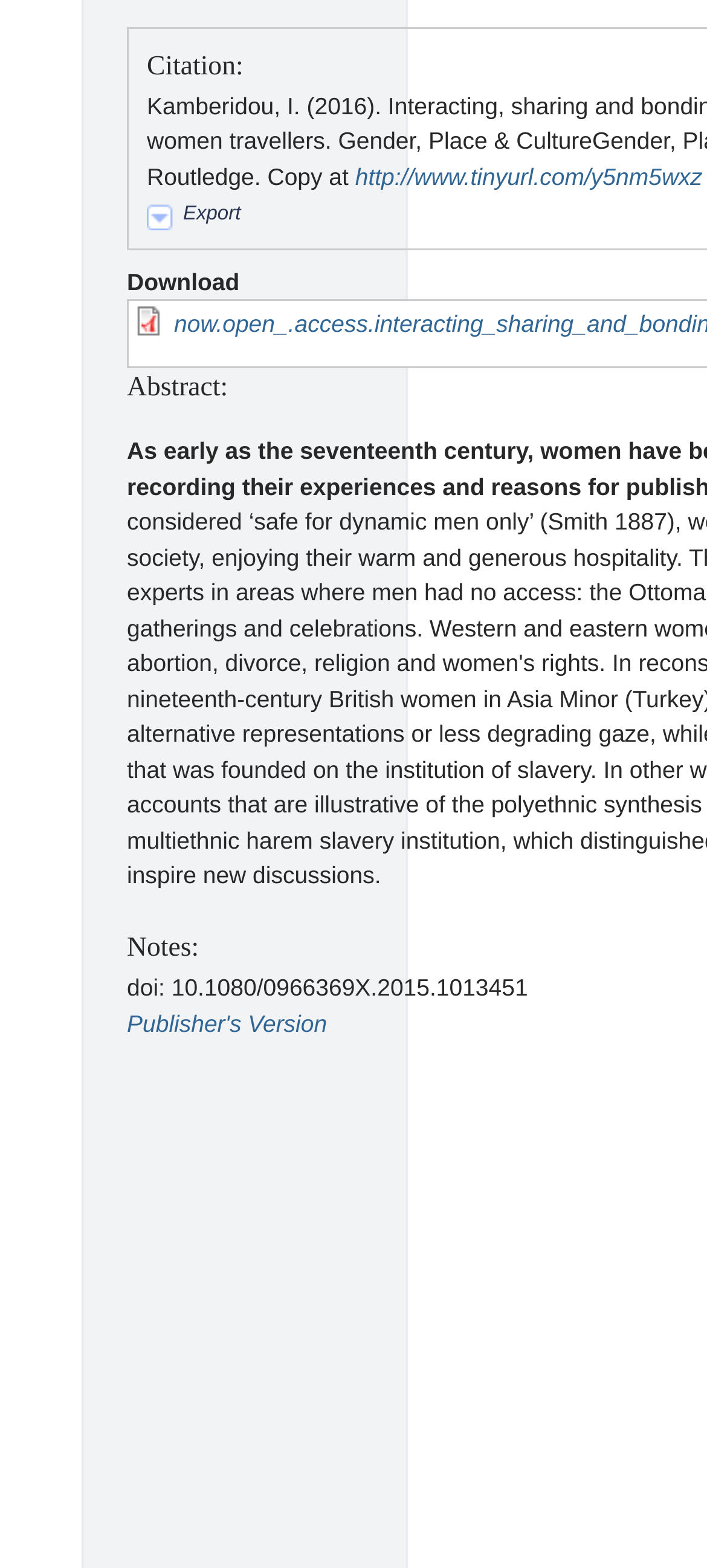Find the bounding box of the UI element described as: "http://www.tinyurl.com/y5nm5wxz". The bounding box coordinates should be given as four float values between 0 and 1, i.e., [left, top, right, bottom].

[0.502, 0.104, 0.993, 0.121]